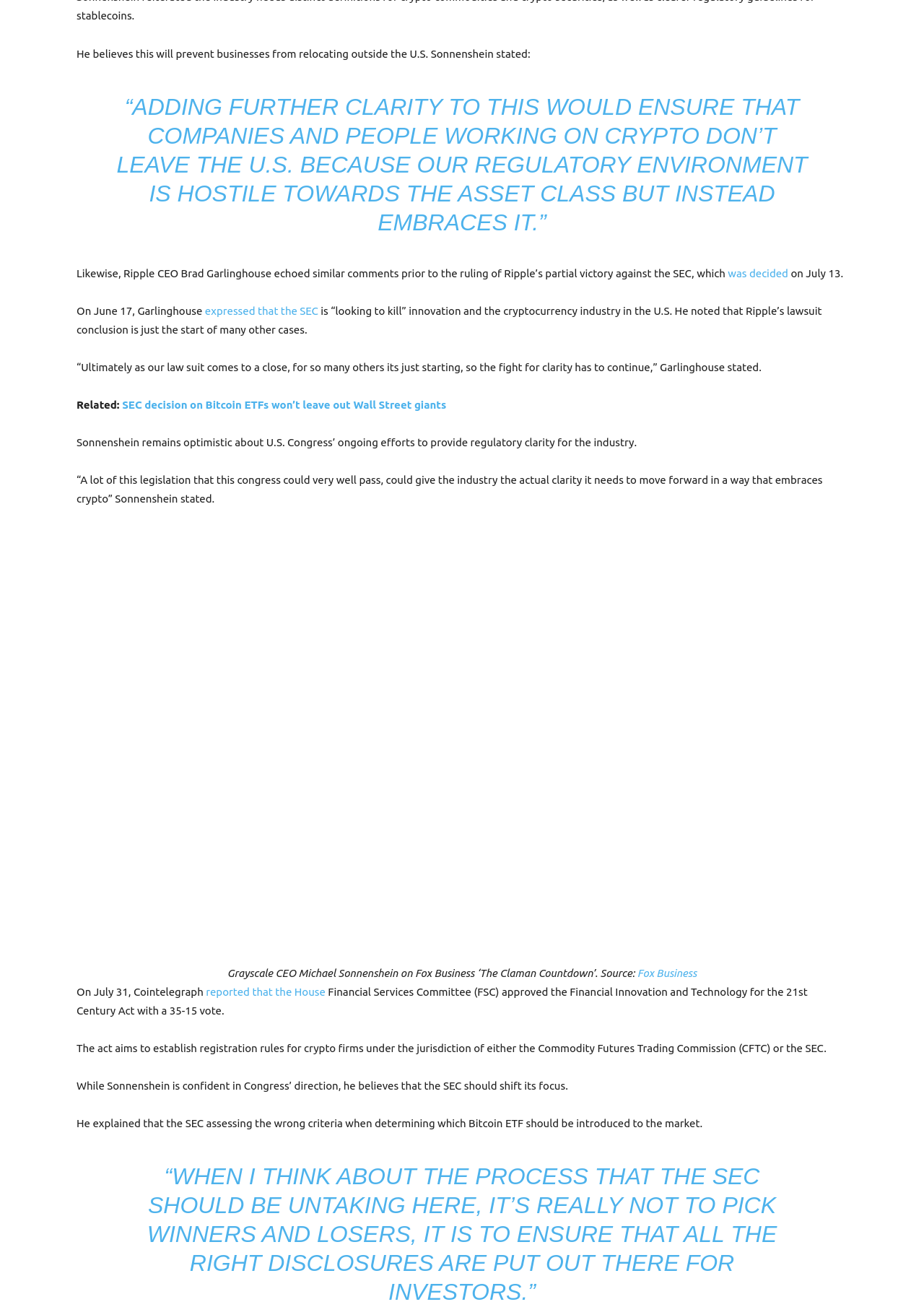Please give a one-word or short phrase response to the following question: 
How many votes did the Financial Innovation and Technology for the 21st Century Act receive?

35-15